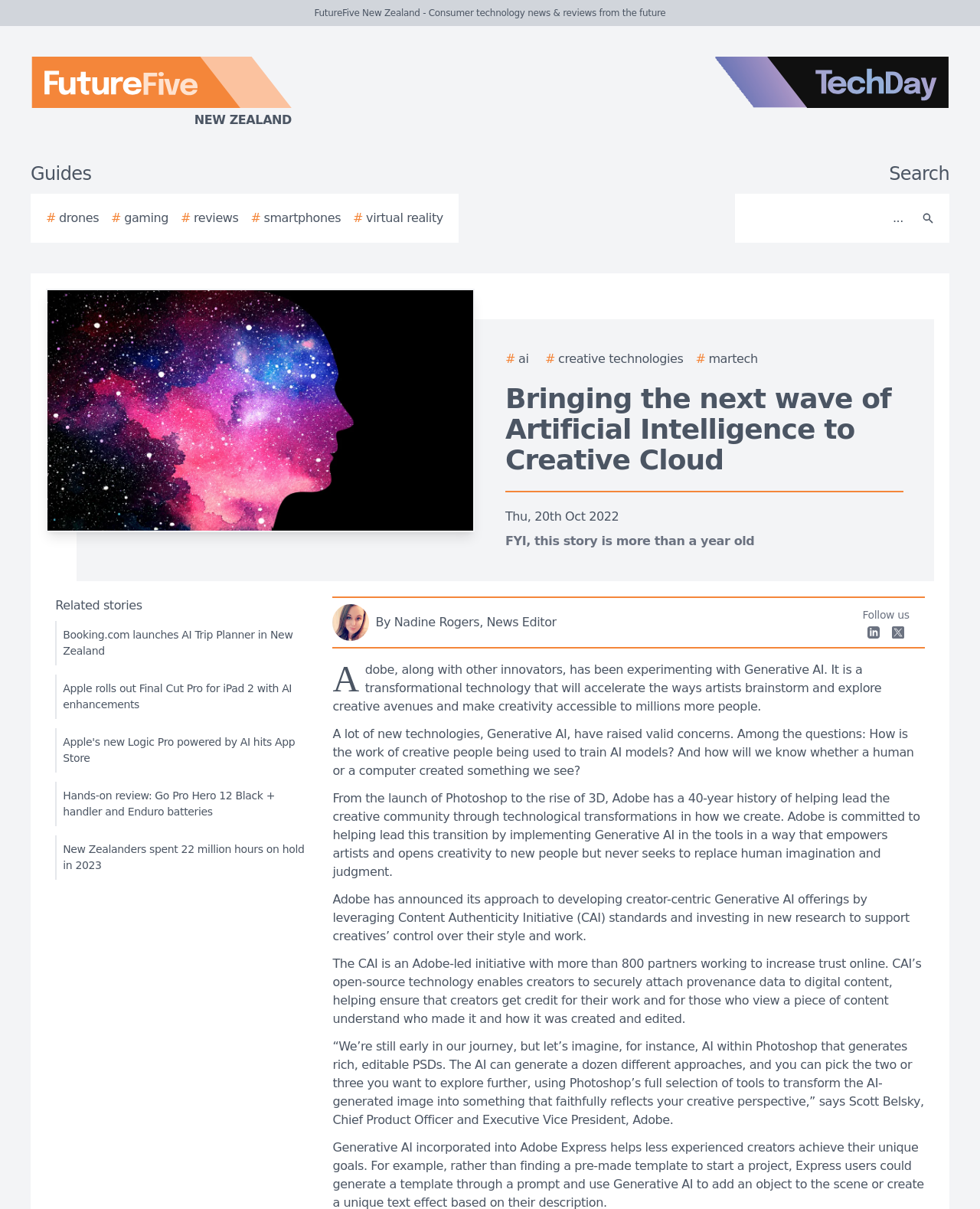Answer the question in one word or a short phrase:
How many related stories are listed at the bottom of the page?

5